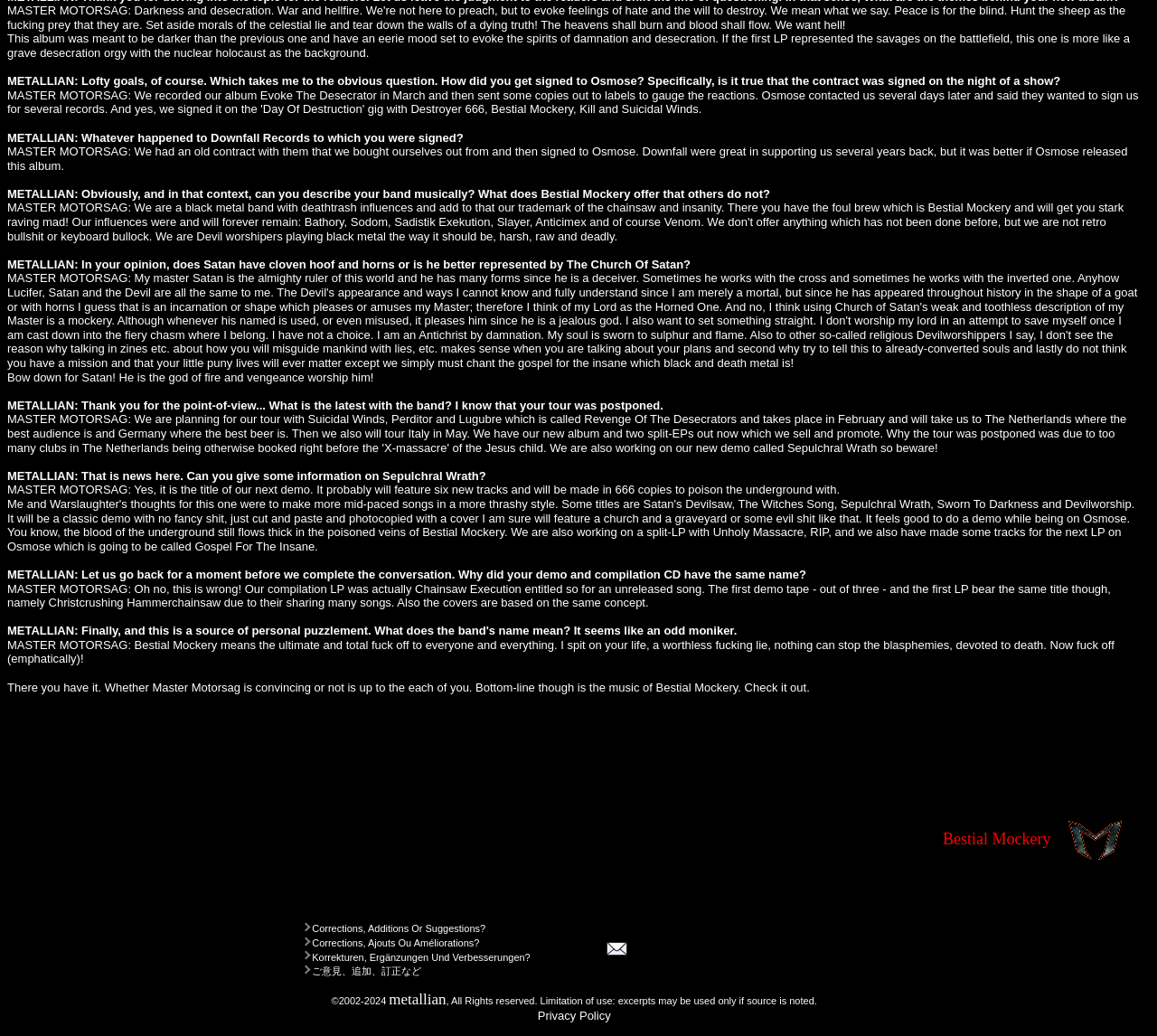Find the bounding box coordinates for the UI element that matches this description: "metallian".

[0.336, 0.957, 0.386, 0.973]